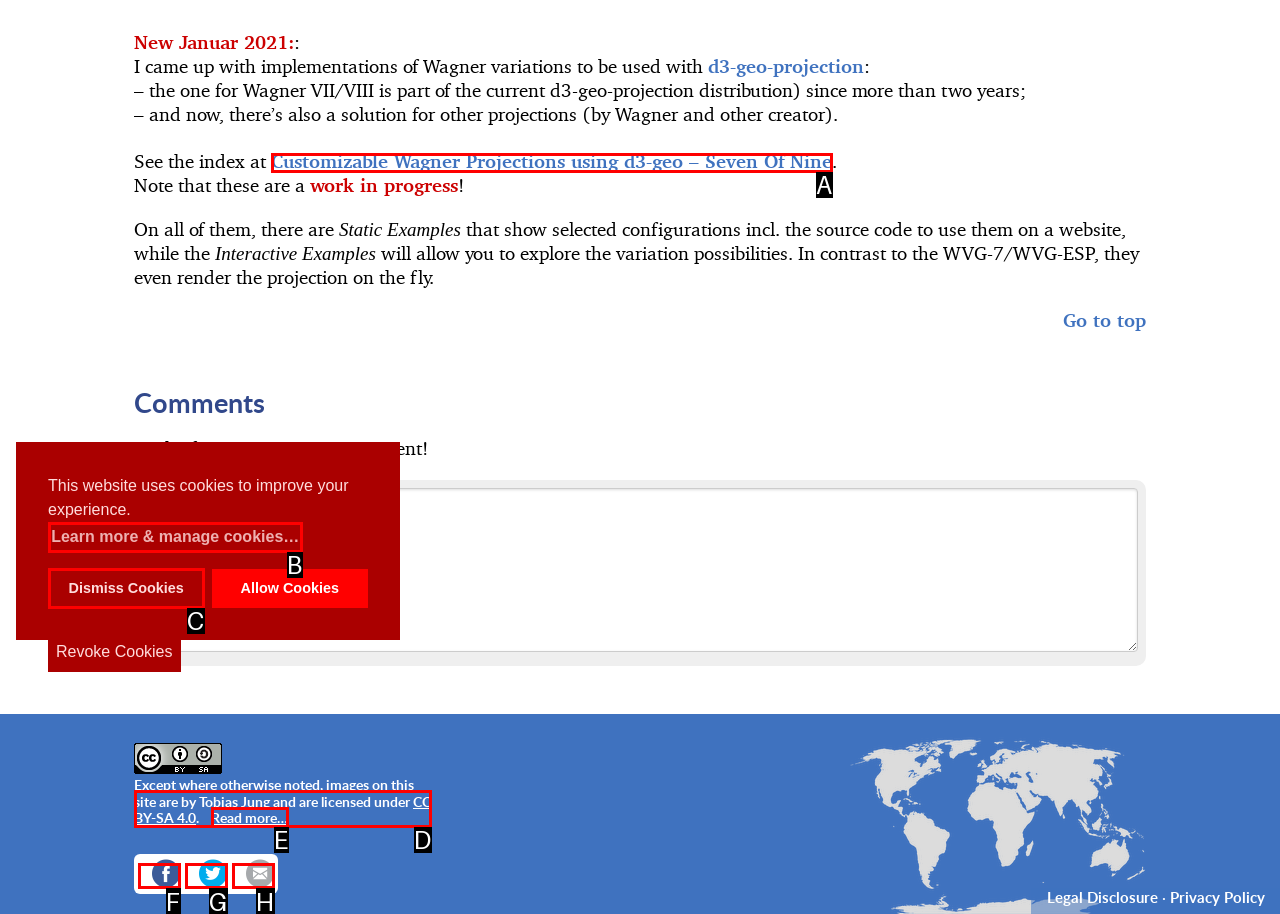Match the option to the description: Learn more & manage cookies…
State the letter of the correct option from the available choices.

B